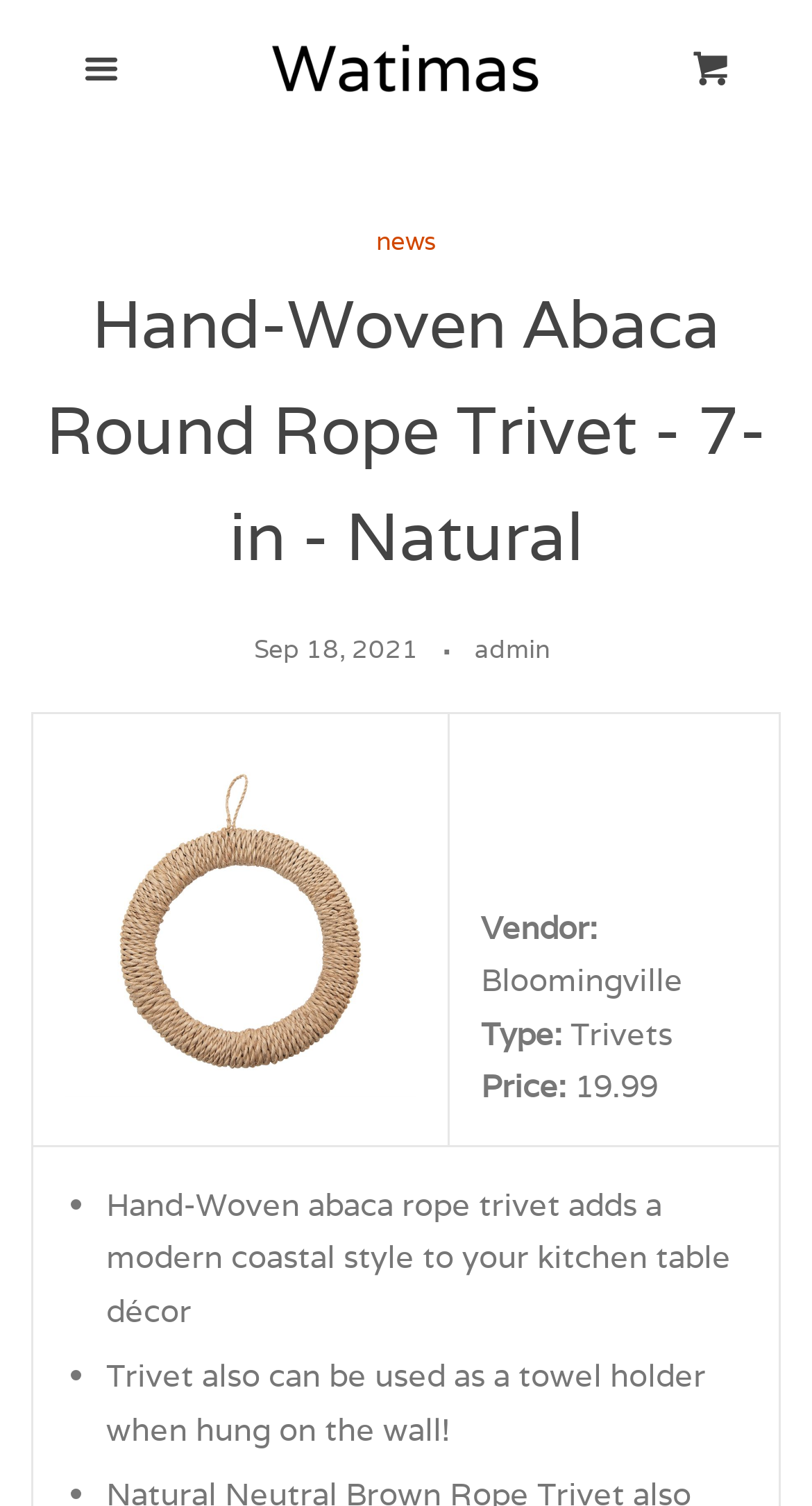Kindly provide the bounding box coordinates of the section you need to click on to fulfill the given instruction: "Search for something".

None